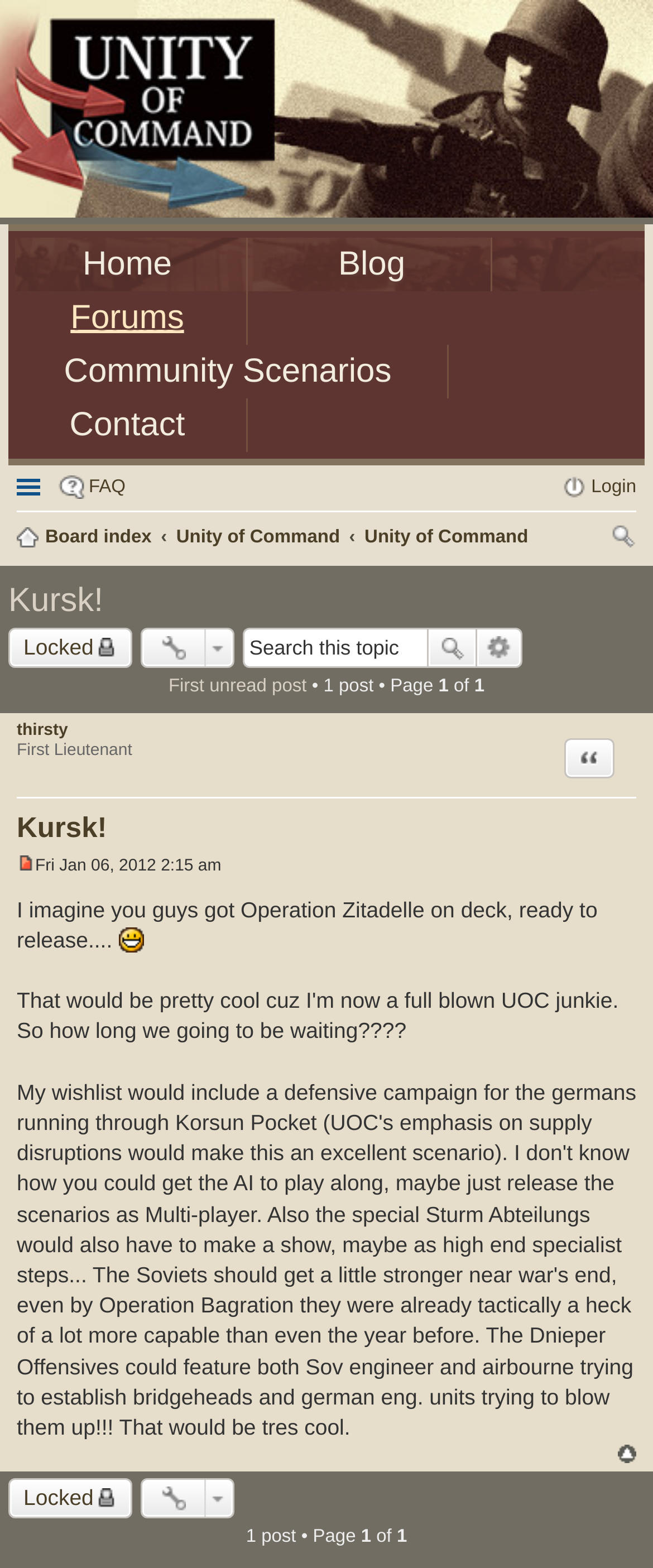What is the topic of the current discussion?
Provide a short answer using one word or a brief phrase based on the image.

Unity of Command